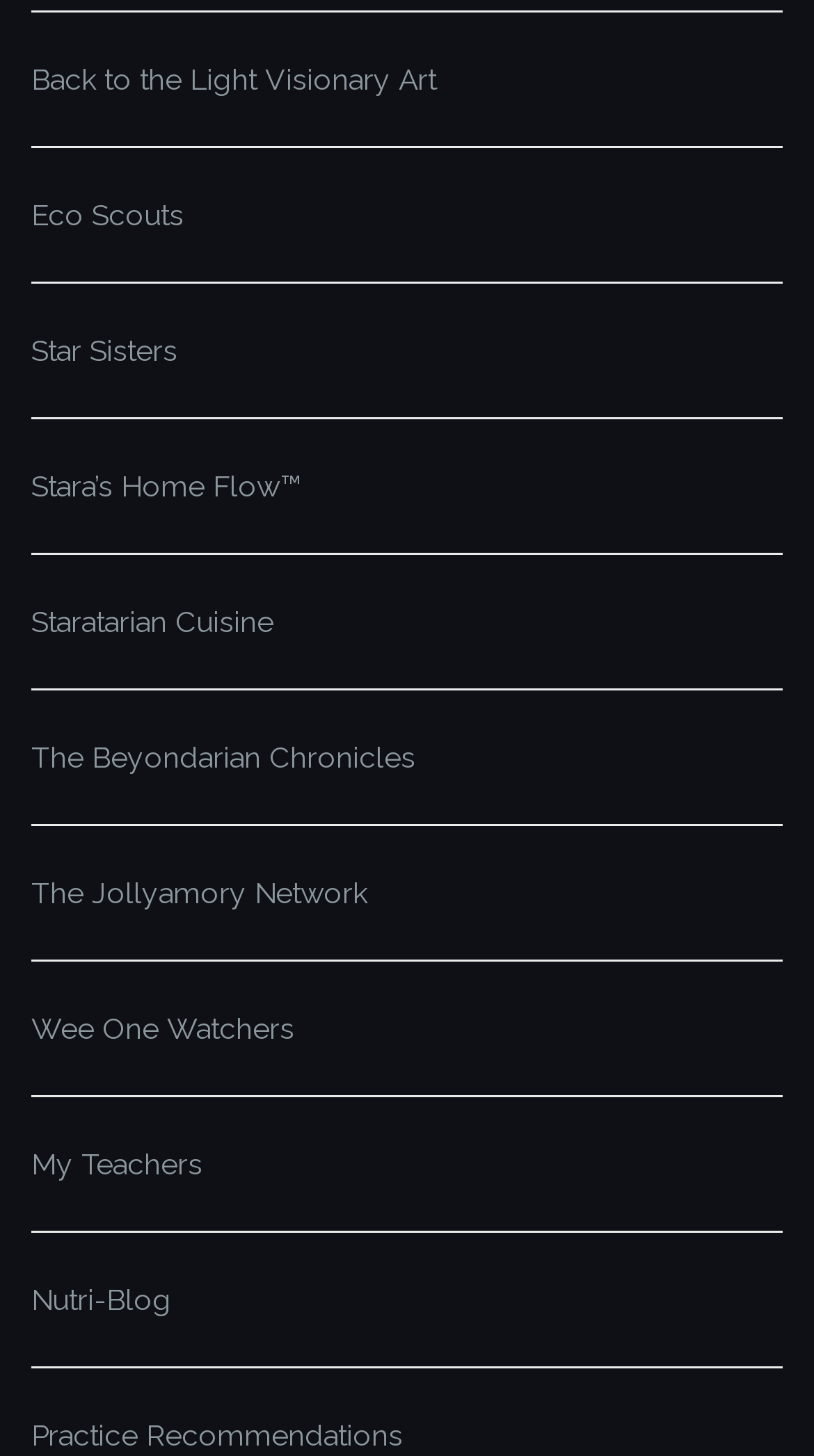Determine the bounding box coordinates of the target area to click to execute the following instruction: "visit Star Sisters."

[0.038, 0.23, 0.218, 0.252]